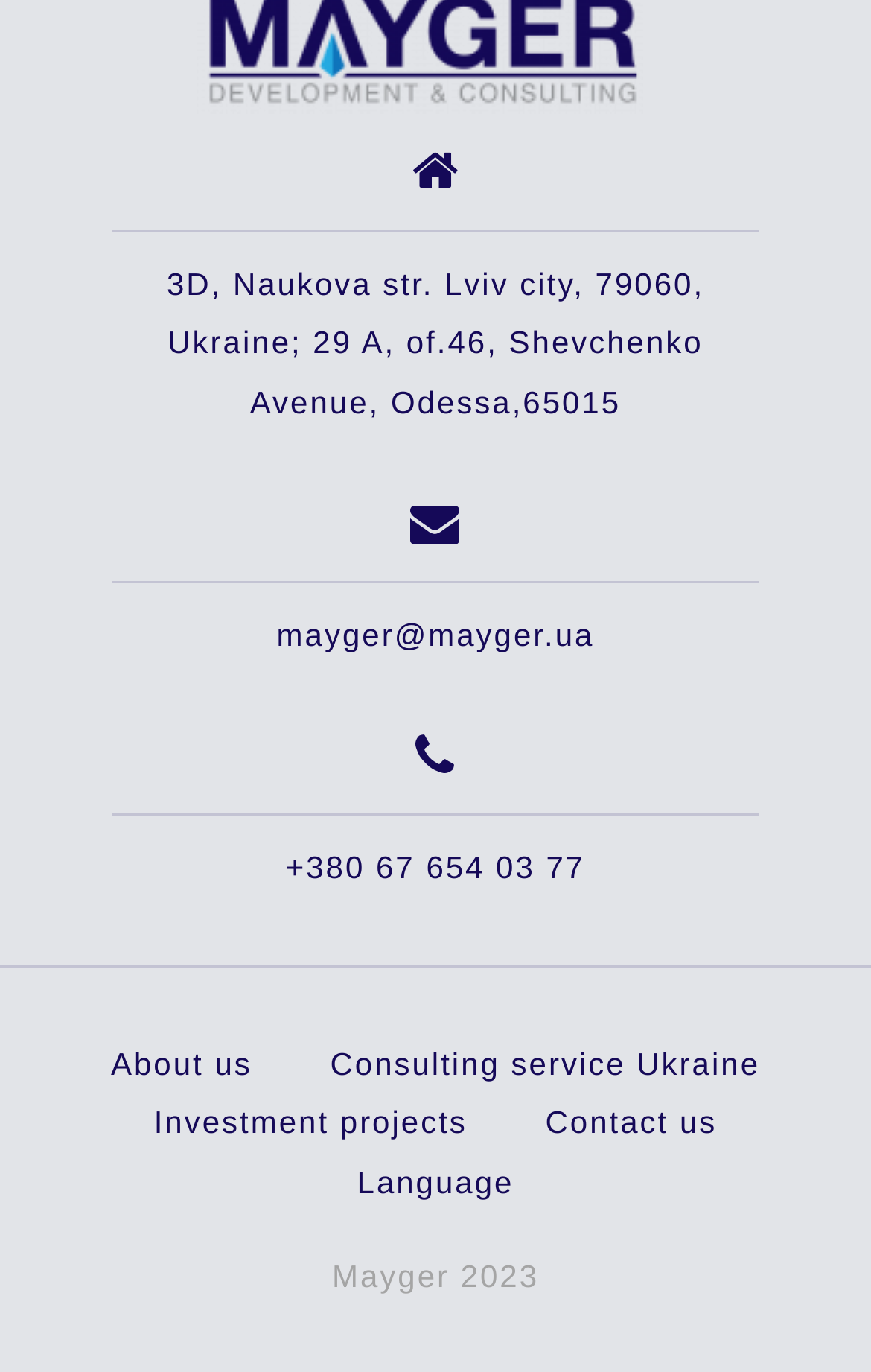What is the year of the company's copyright?
Look at the webpage screenshot and answer the question with a detailed explanation.

The year of the company's copyright is obtained from the StaticText element 'Mayger 2023' at the bottom of the webpage, which suggests that the company's copyright is for the year 2023.